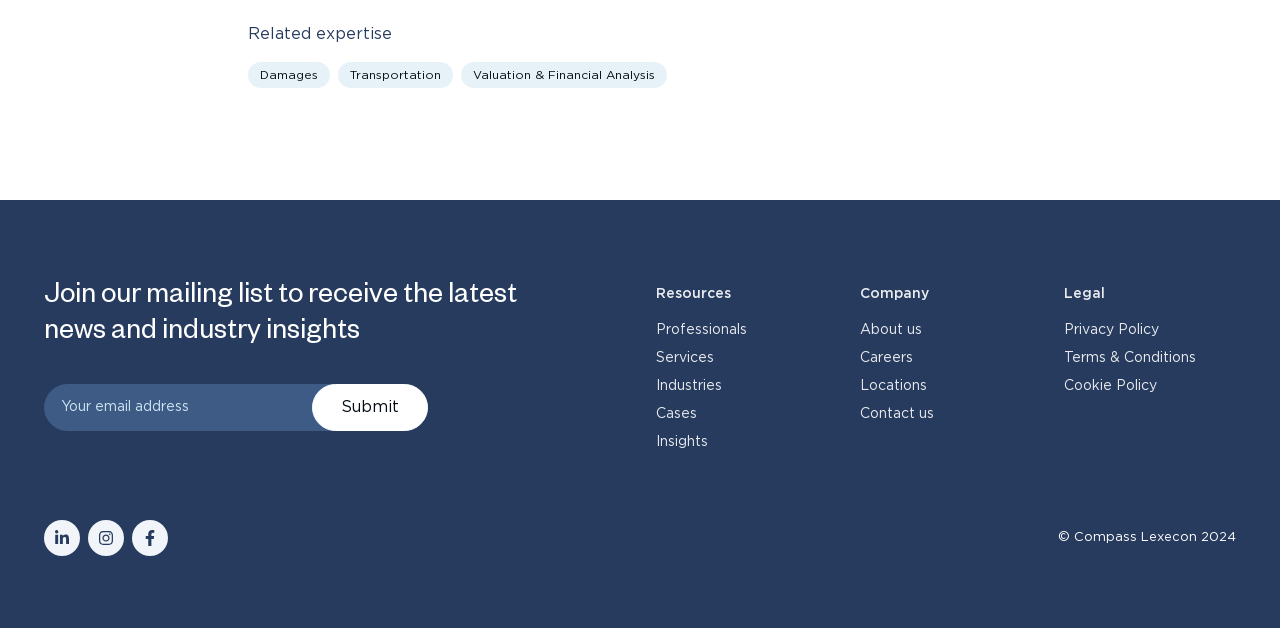Please answer the following query using a single word or phrase: 
How many social media links are available?

3